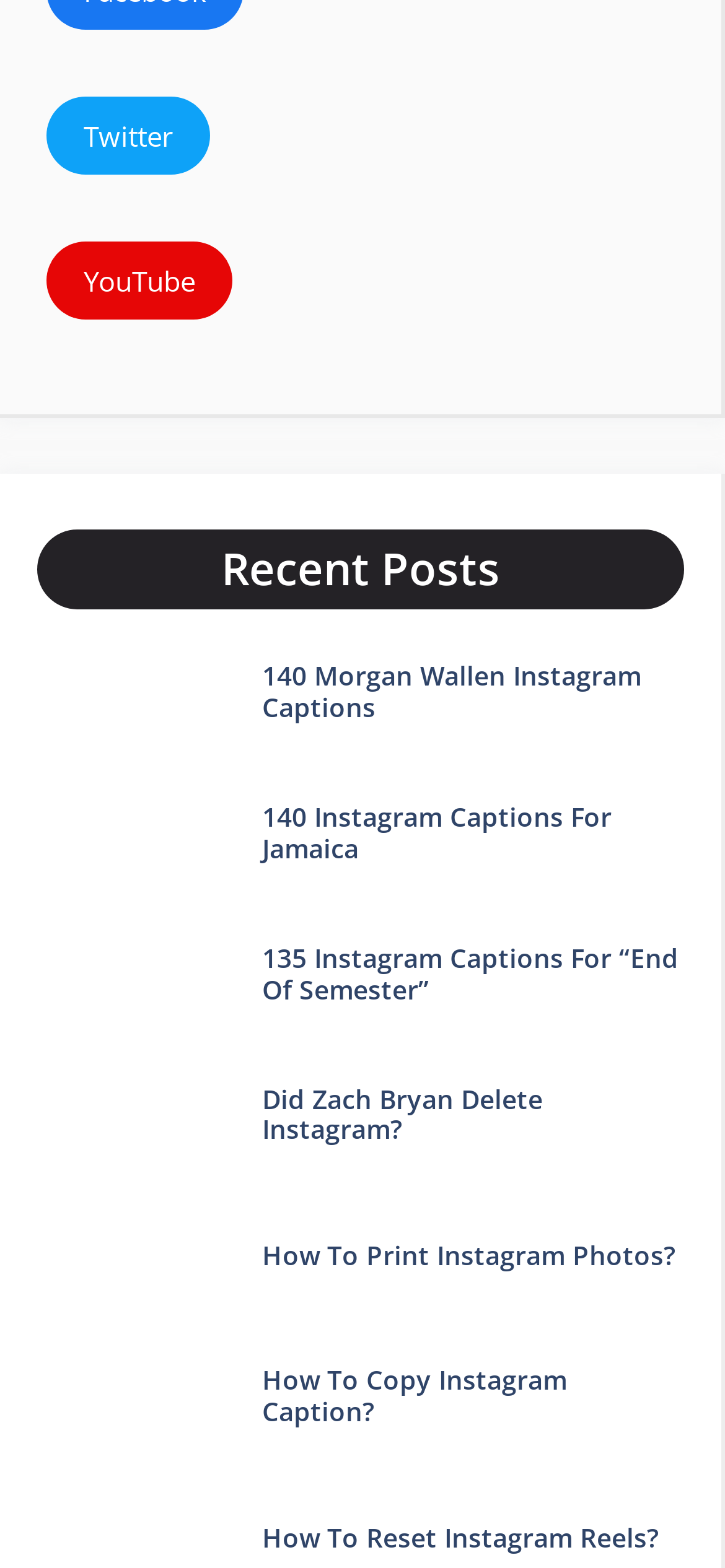Please determine the bounding box coordinates of the element's region to click for the following instruction: "Learn how to print Instagram photos".

[0.361, 0.789, 0.931, 0.811]